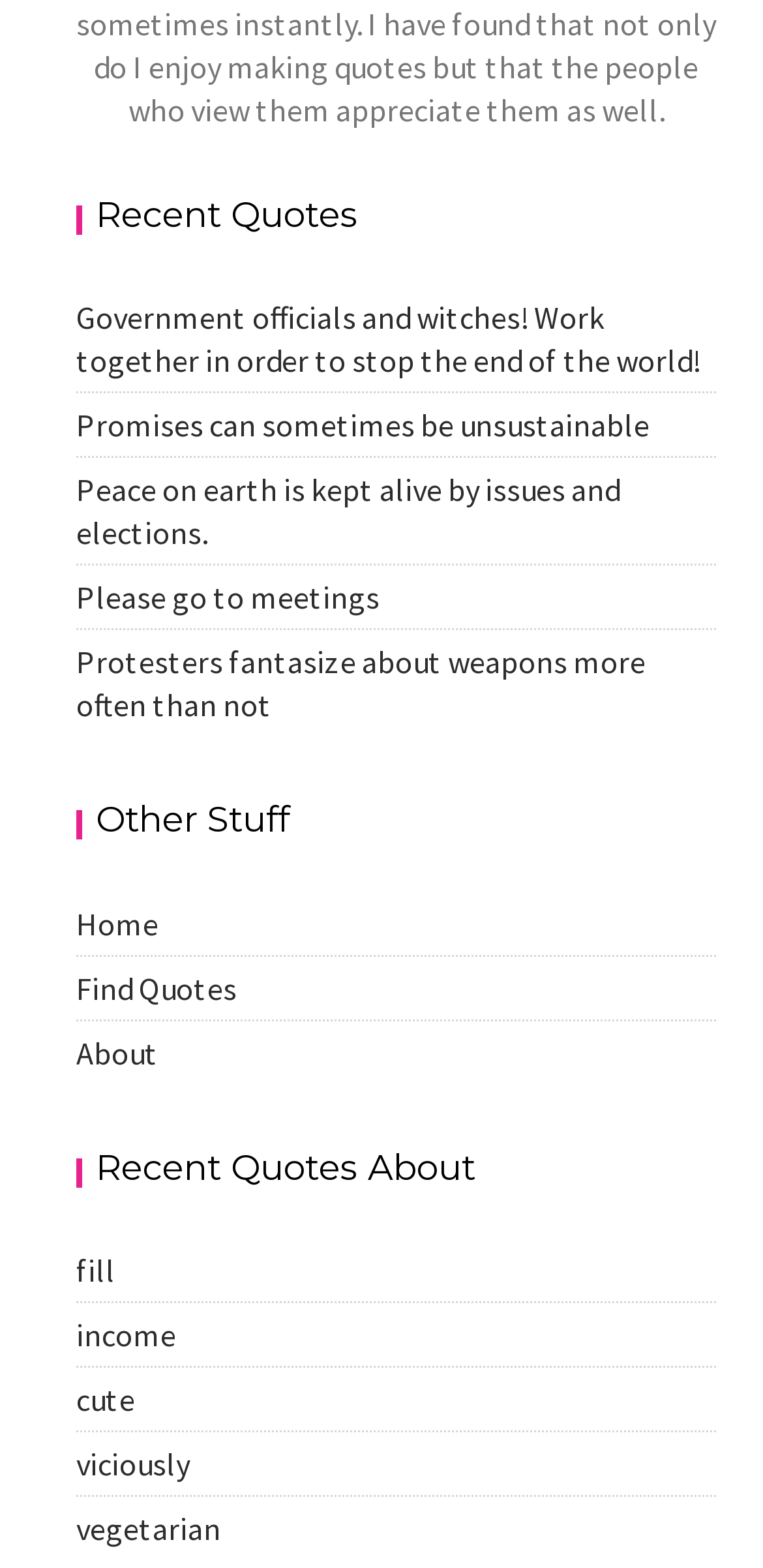How many quotes are there under 'Recent Quotes'?
Could you answer the question with a detailed and thorough explanation?

Under the 'Recent Quotes' heading, there are five link elements: 'Government officials and witches! Work together in order to stop the end of the world!', 'Promises can sometimes be unsustainable', 'Peace on earth is kept alive by issues and elections.', 'Please go to meetings', and 'Protesters fantasize about weapons more often than not'. Therefore, the answer is 5.